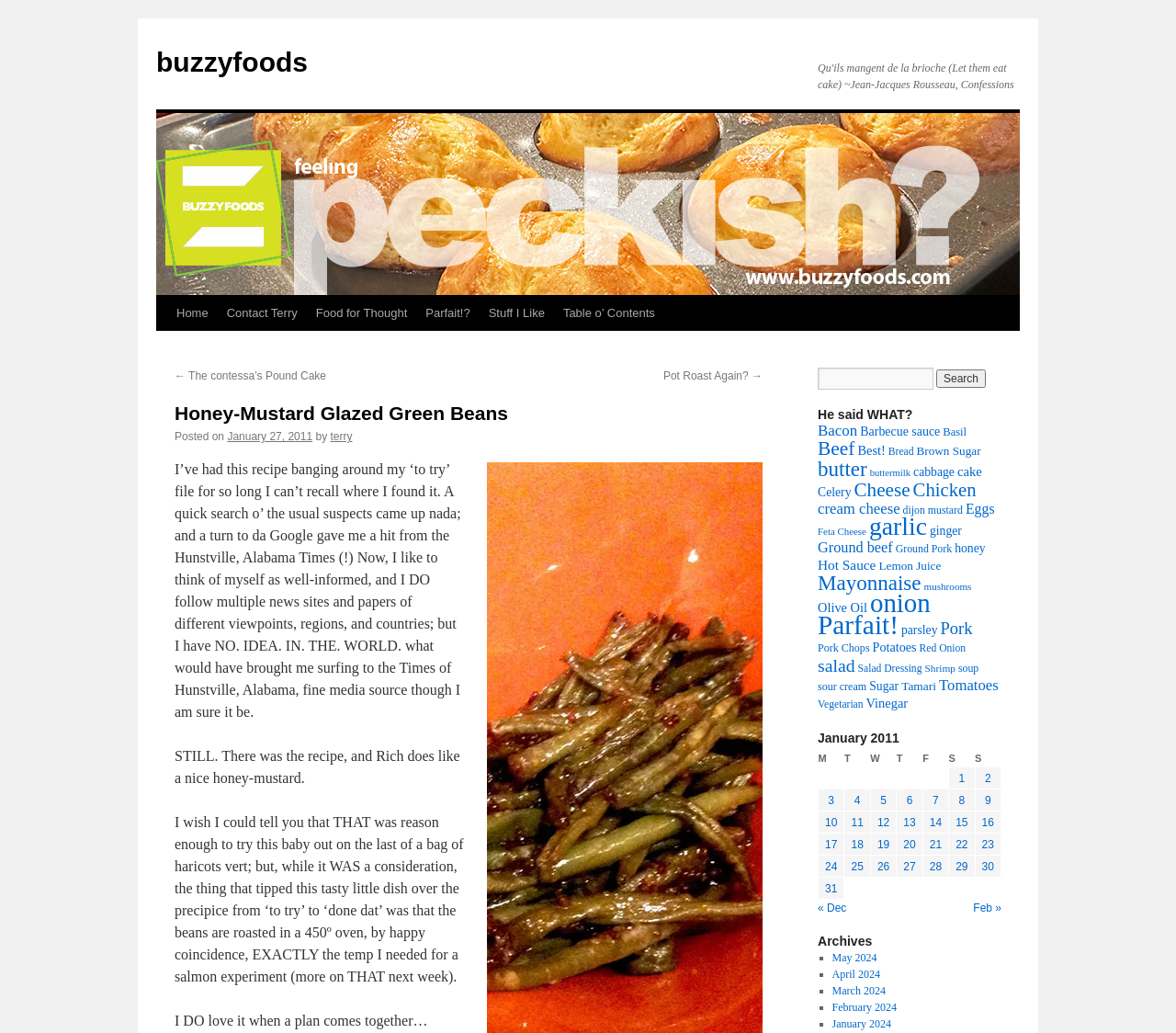Given the element description Best!, specify the bounding box coordinates of the corresponding UI element in the format (top-left x, top-left y, bottom-right x, bottom-right y). All values must be between 0 and 1.

[0.729, 0.429, 0.753, 0.443]